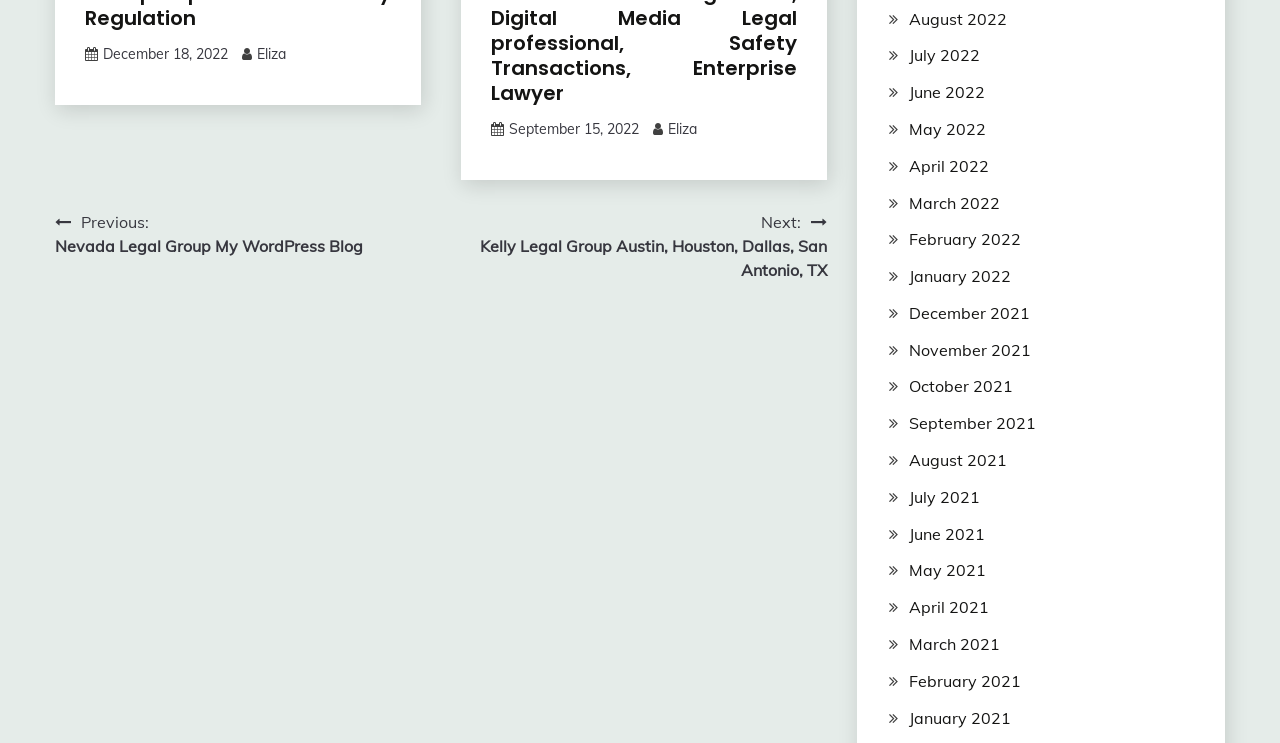Given the description: "Eliza", determine the bounding box coordinates of the UI element. The coordinates should be formatted as four float numbers between 0 and 1, [left, top, right, bottom].

[0.201, 0.061, 0.223, 0.085]